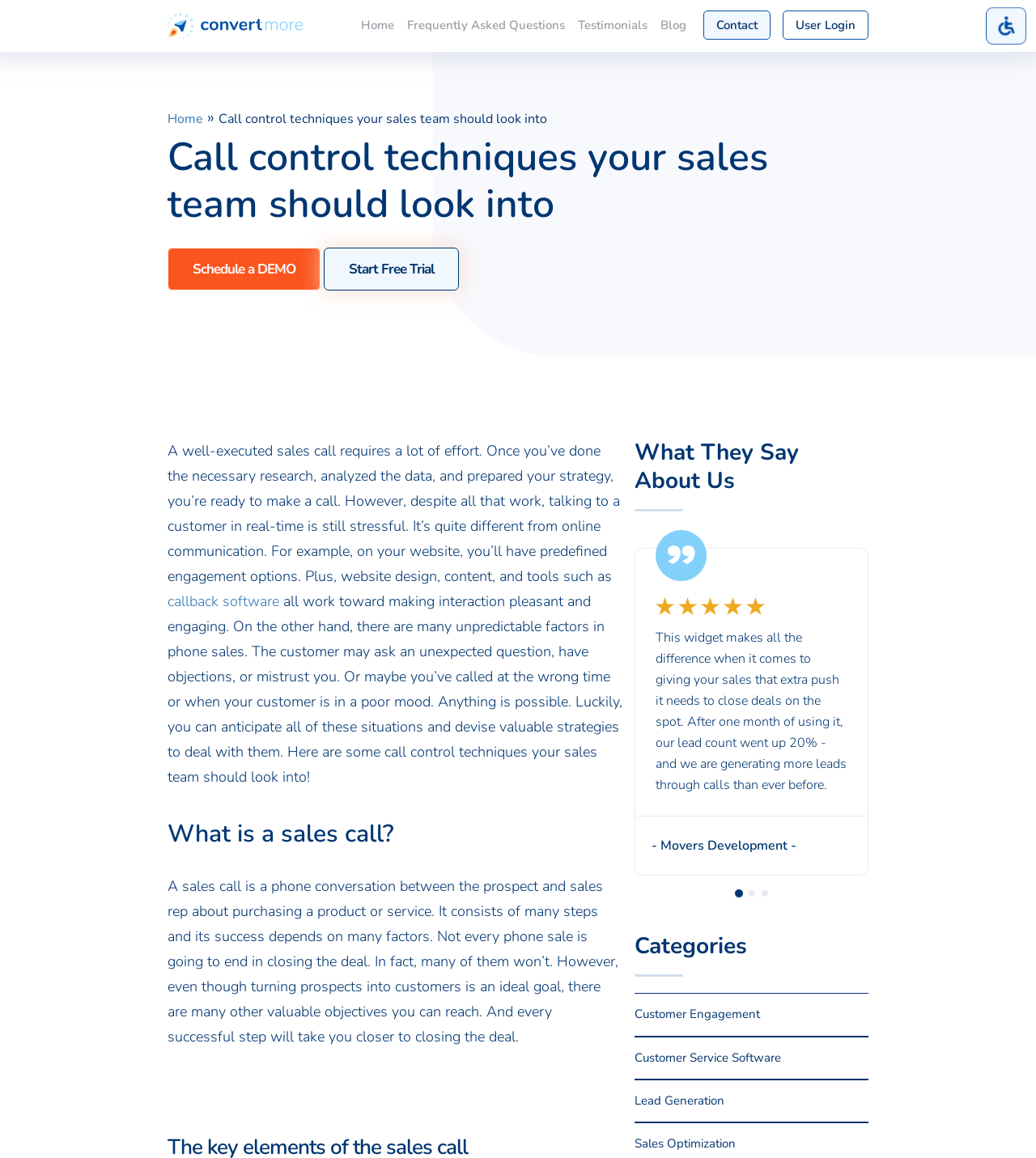What is the benefit of using the callback software?
Refer to the image and provide a concise answer in one word or phrase.

Making interaction pleasant and engaging